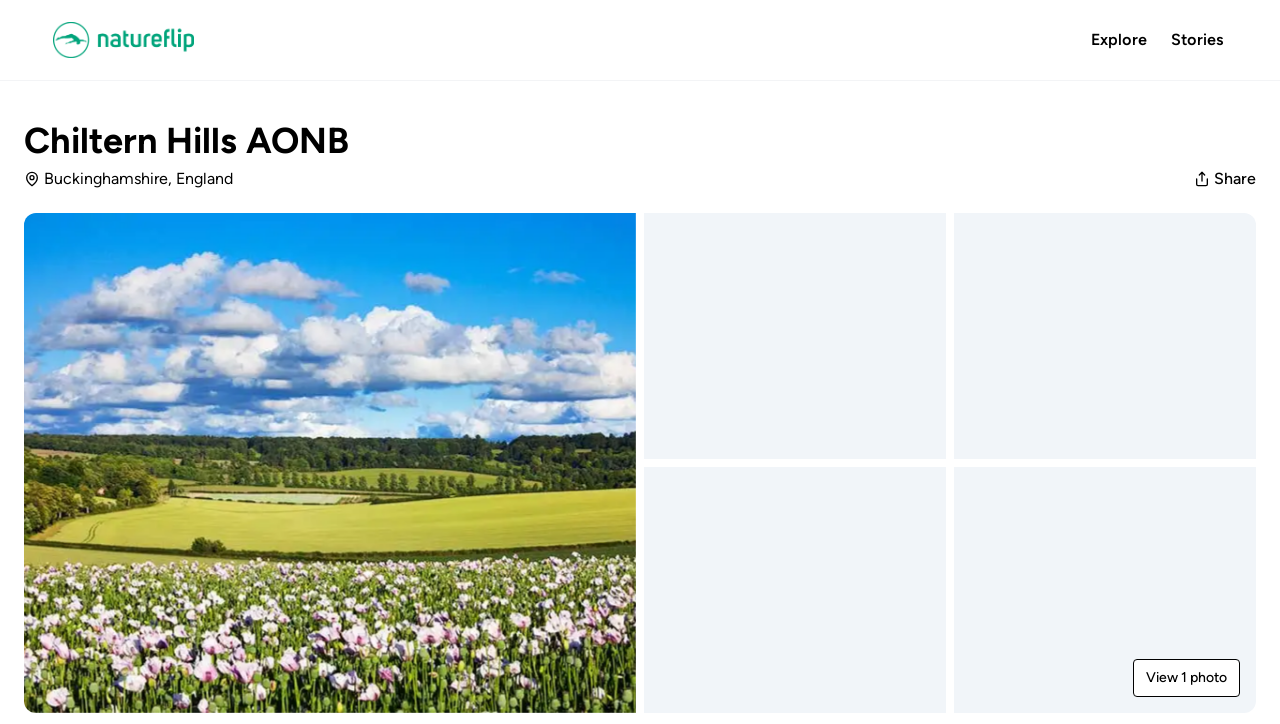Identify the bounding box for the given UI element using the description provided. Coordinates should be in the format (top-left x, top-left y, bottom-right x, bottom-right y) and must be between 0 and 1. Here is the description: Natureflip

[0.042, 0.03, 0.194, 0.08]